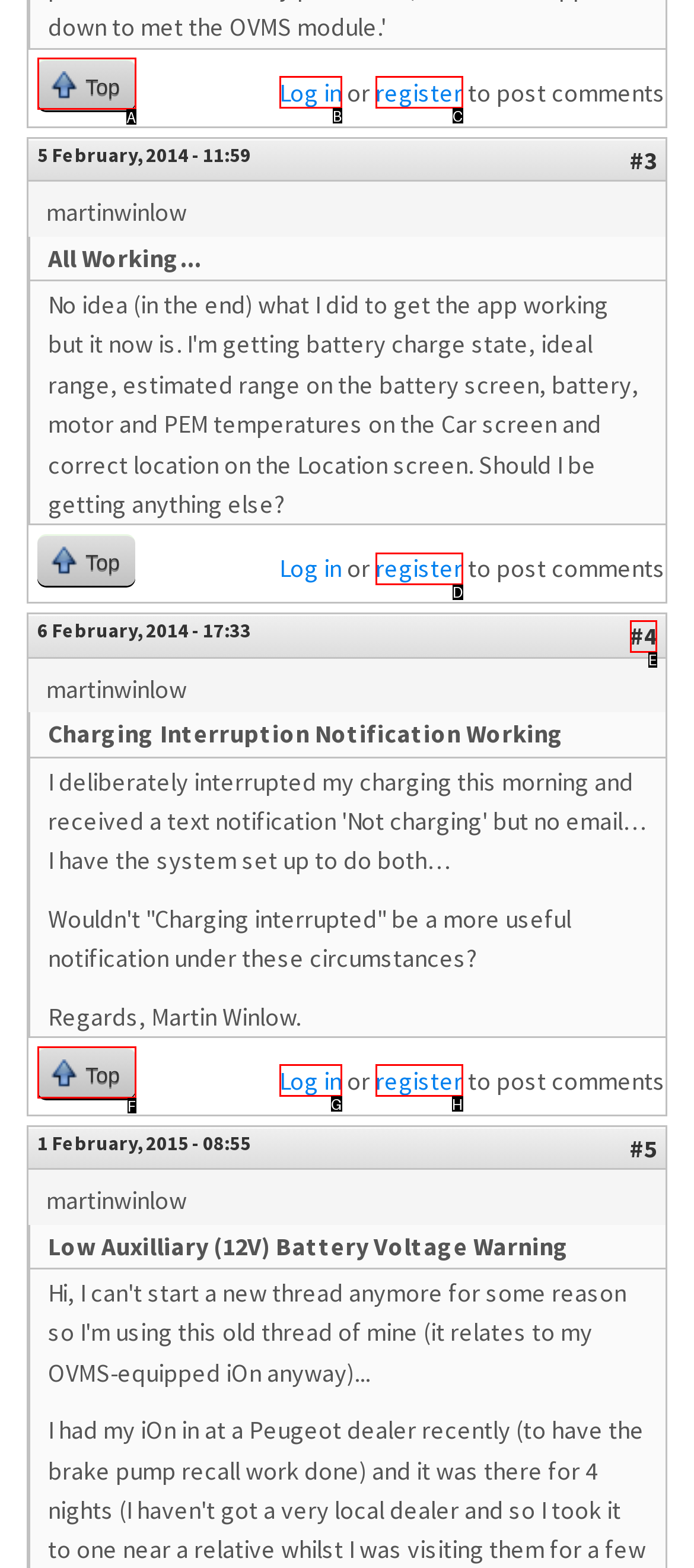For the task: Click on 'Top', tell me the letter of the option you should click. Answer with the letter alone.

A